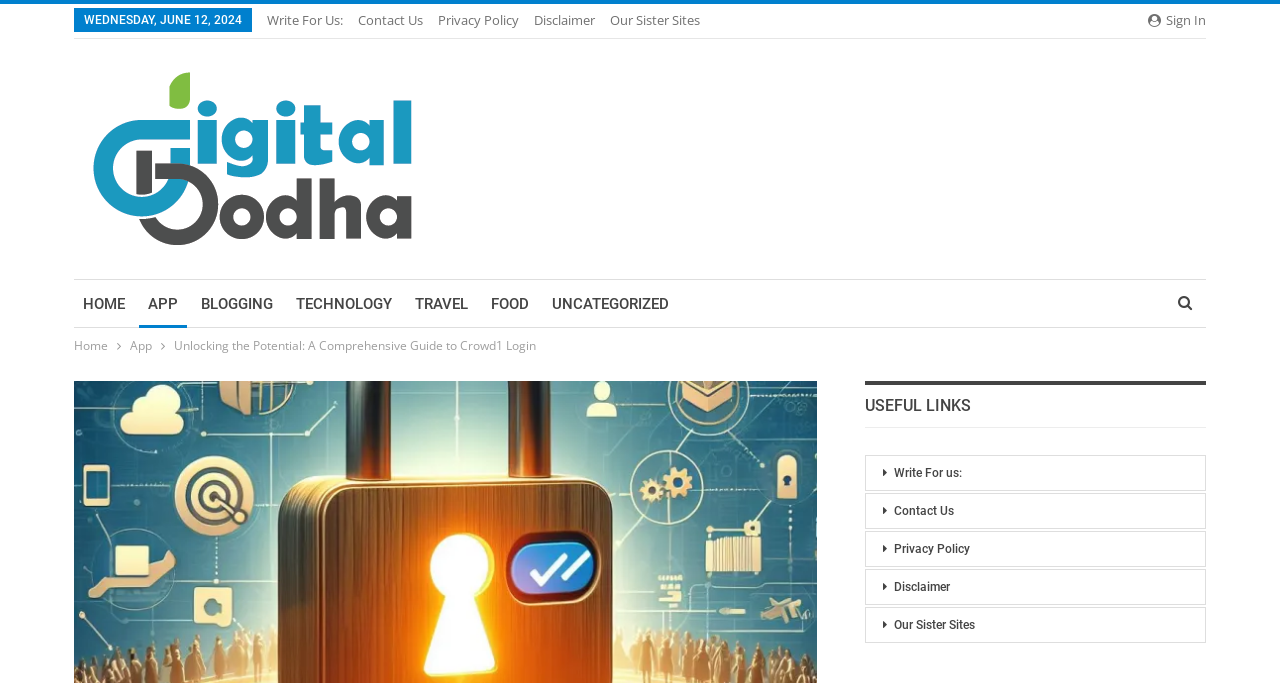Please specify the bounding box coordinates for the clickable region that will help you carry out the instruction: "Visit Digital Bodha".

[0.058, 0.185, 0.345, 0.27]